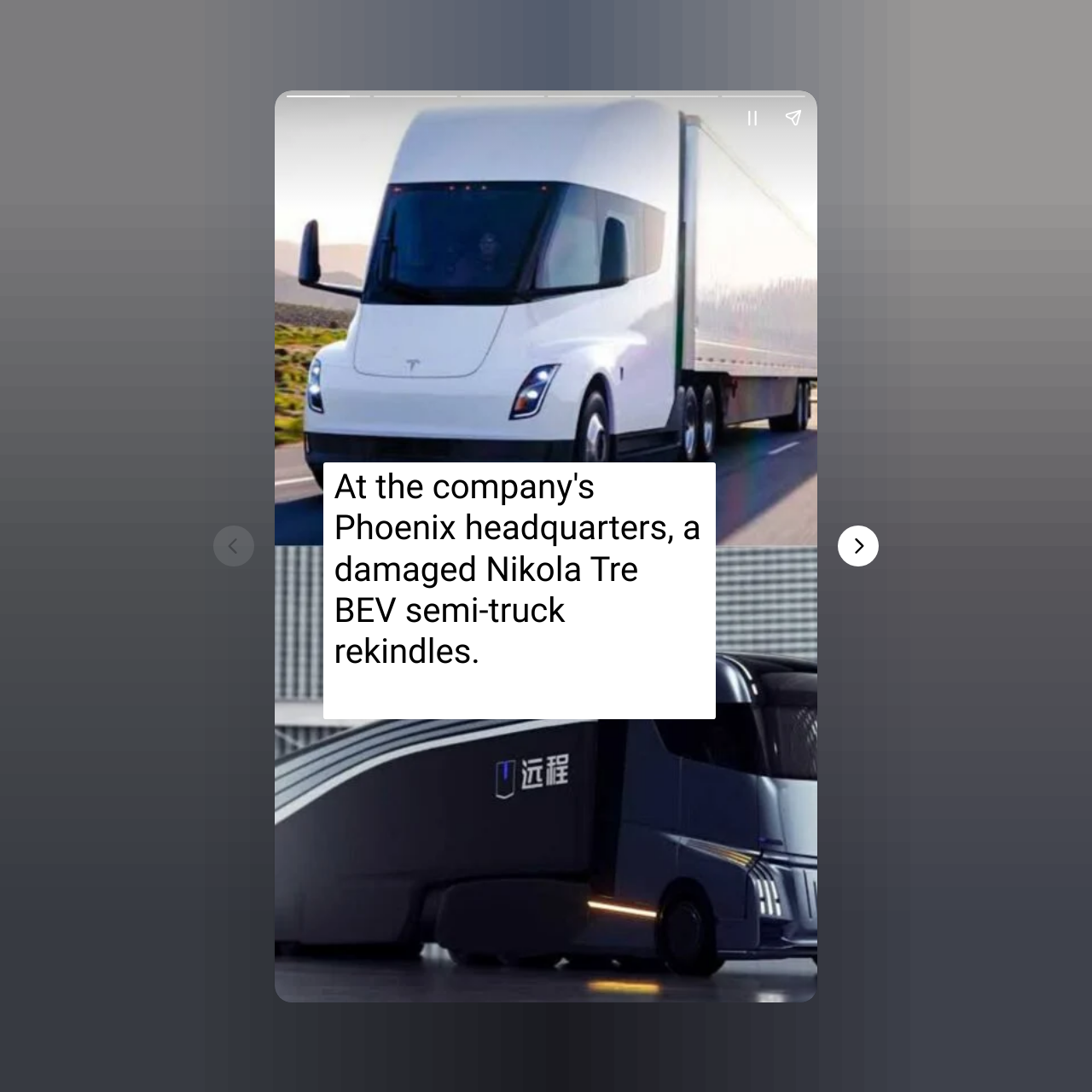What is the image on the webpage? Based on the screenshot, please respond with a single word or phrase.

Tesla Semi Truck